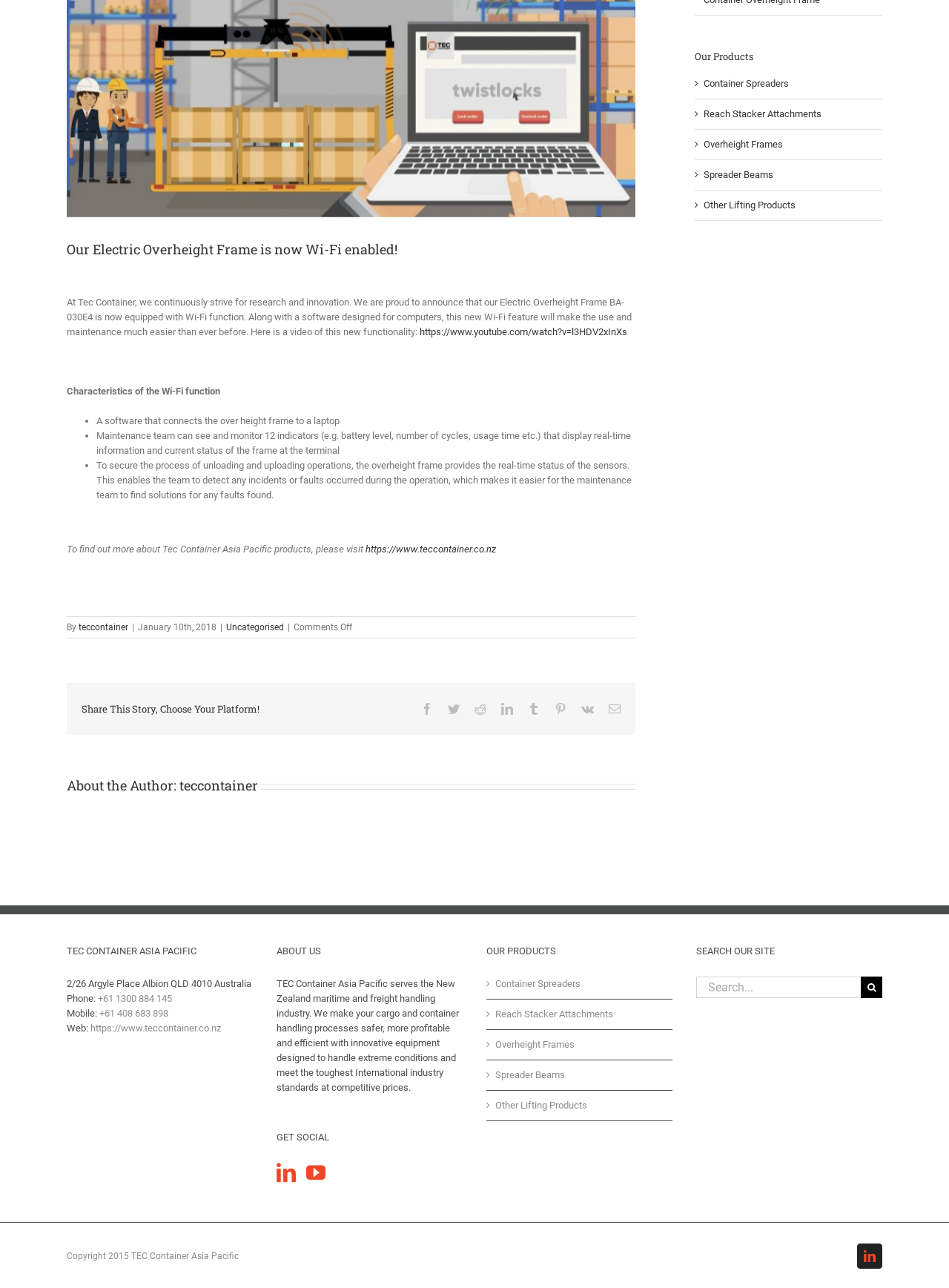Based on the element description "+61 1300 884 145", predict the bounding box coordinates of the UI element.

[0.103, 0.771, 0.181, 0.78]